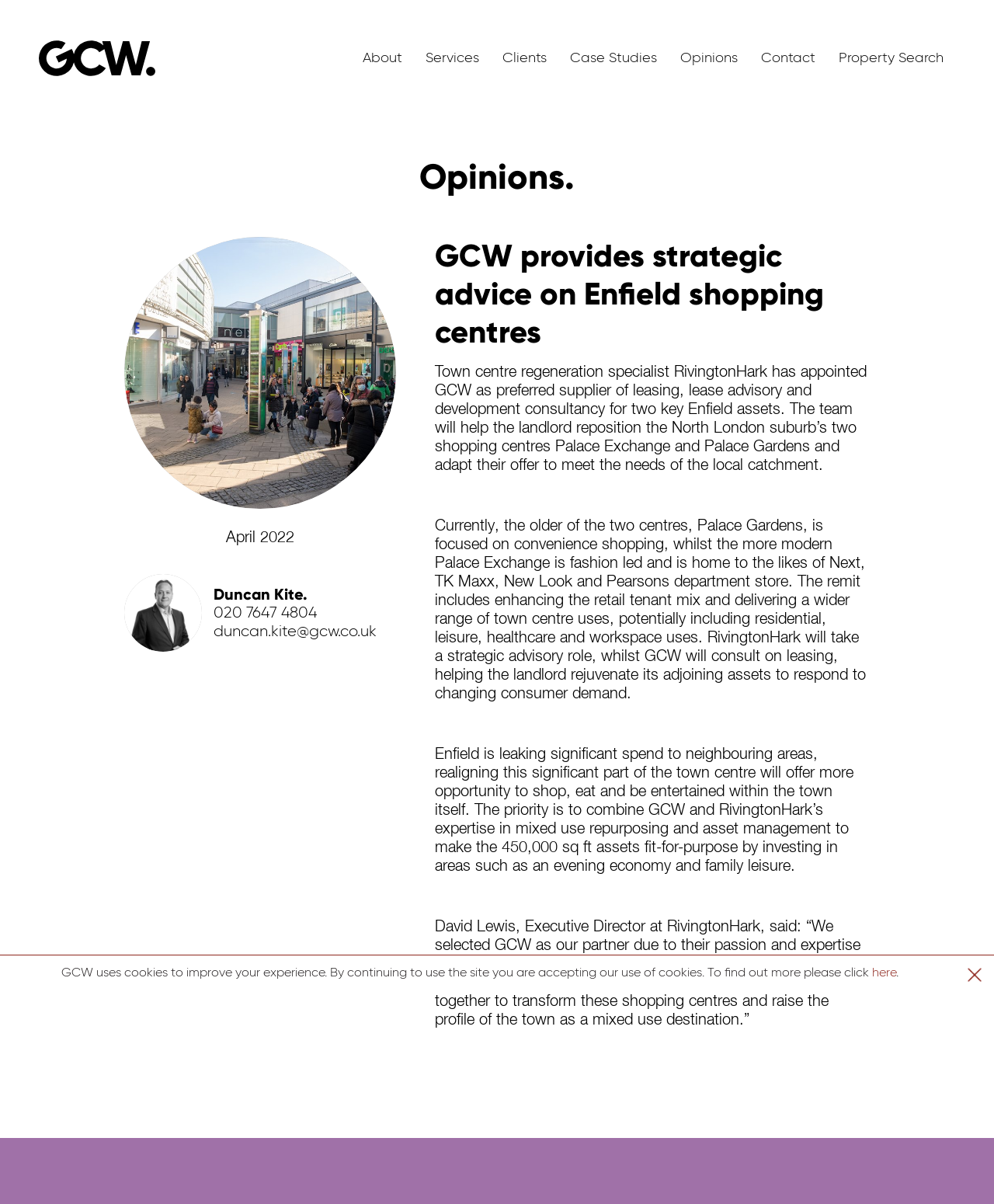Please determine the bounding box coordinates of the section I need to click to accomplish this instruction: "Search for properties".

[0.832, 0.032, 0.961, 0.065]